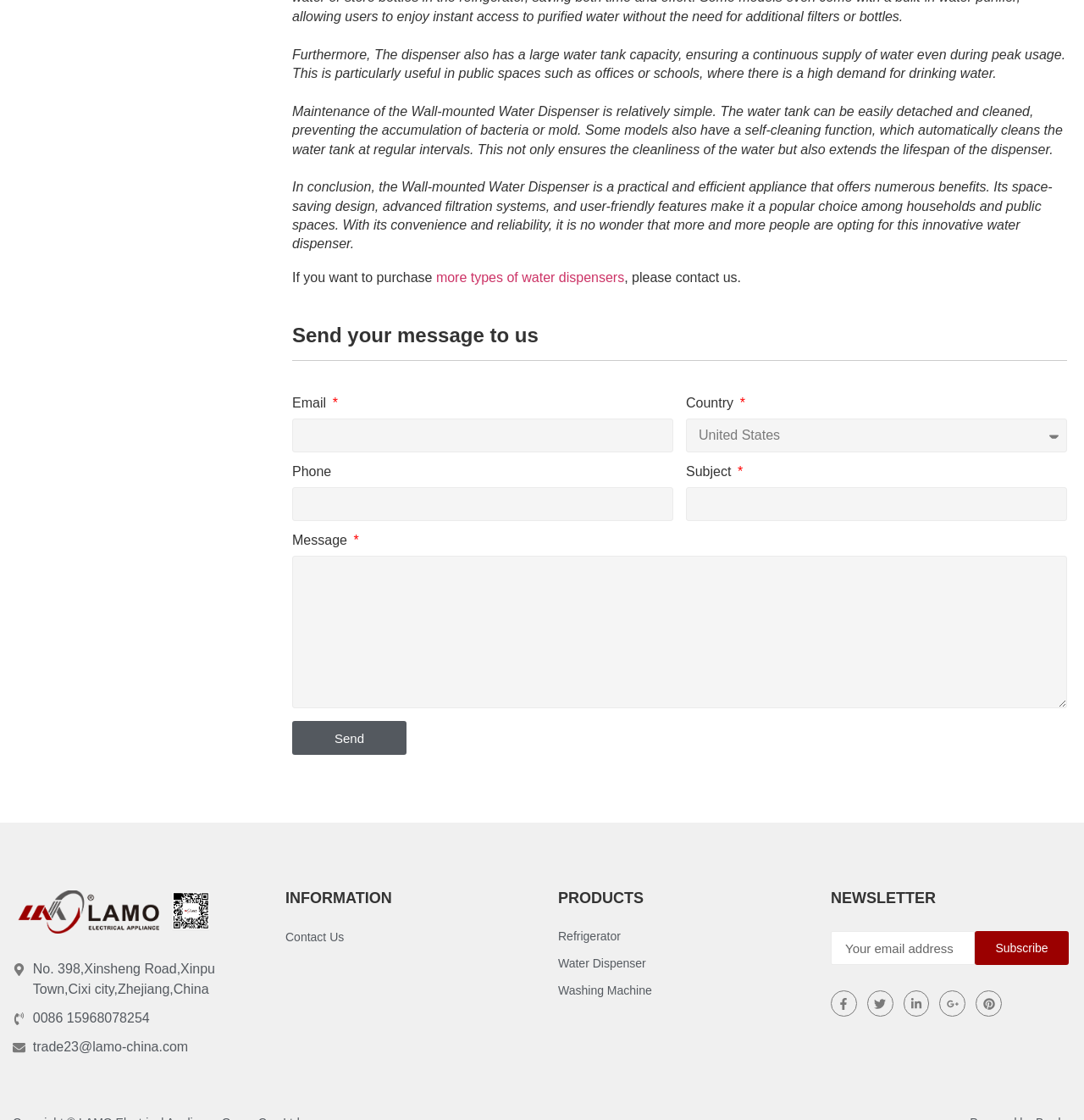How can the water tank of the Wall-mounted Water Dispenser be cleaned?
Refer to the image and give a detailed response to the question.

The text states that the water tank of the Wall-mounted Water Dispenser can be easily detached and cleaned, preventing the accumulation of bacteria or mold. Some models also have a self-cleaning function, which automatically cleans the water tank at regular intervals.